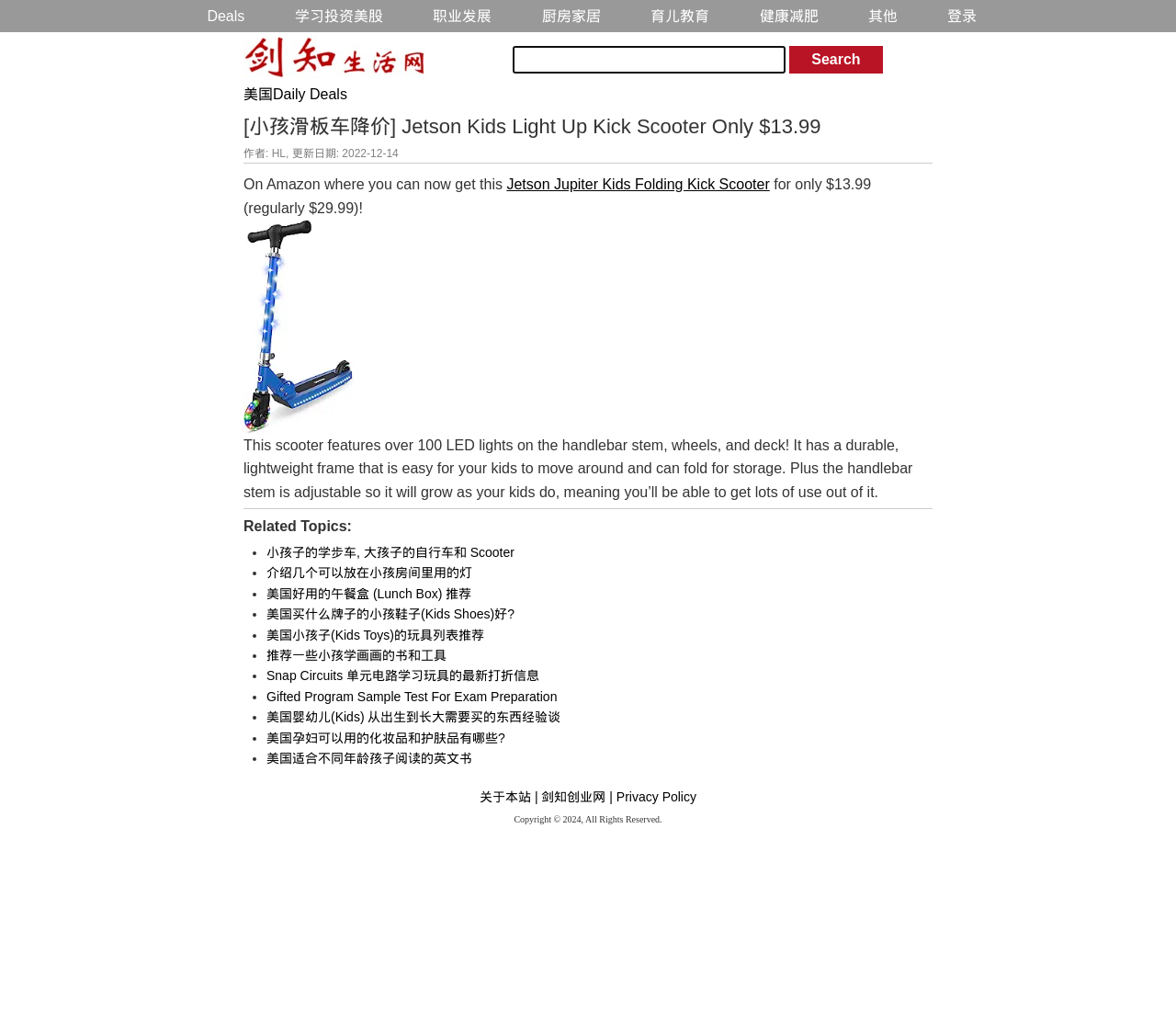Please use the details from the image to answer the following question comprehensively:
Who is the author of the article?

The author of the article is mentioned in the text '作者: HL, 更新日期: 2022-12-14'.